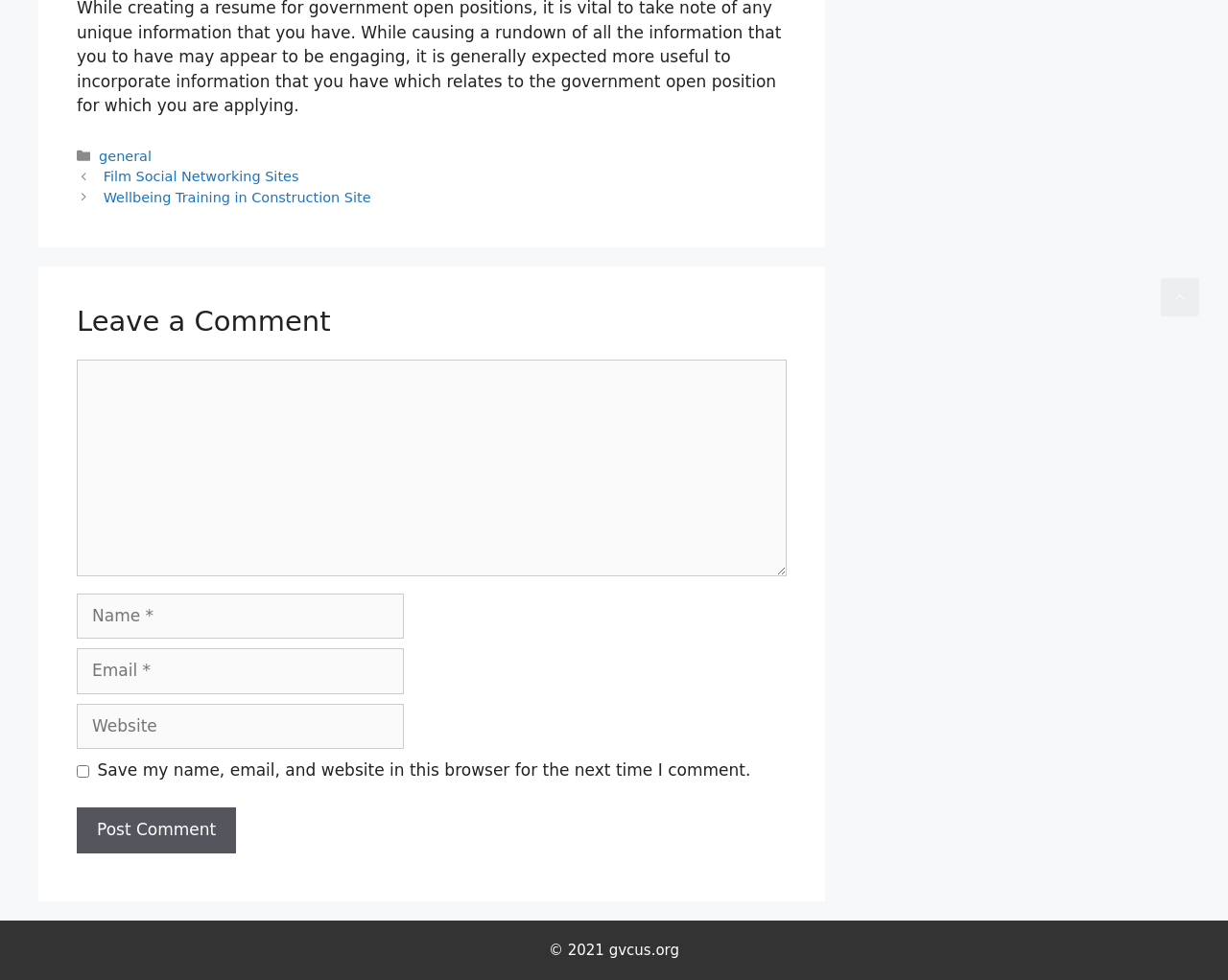What is the copyright year?
Carefully analyze the image and provide a thorough answer to the question.

The copyright year is mentioned at the bottom of the webpage as '© 2021 gvcus.org', indicating that the content is copyrighted by gvcus.org in the year 2021.